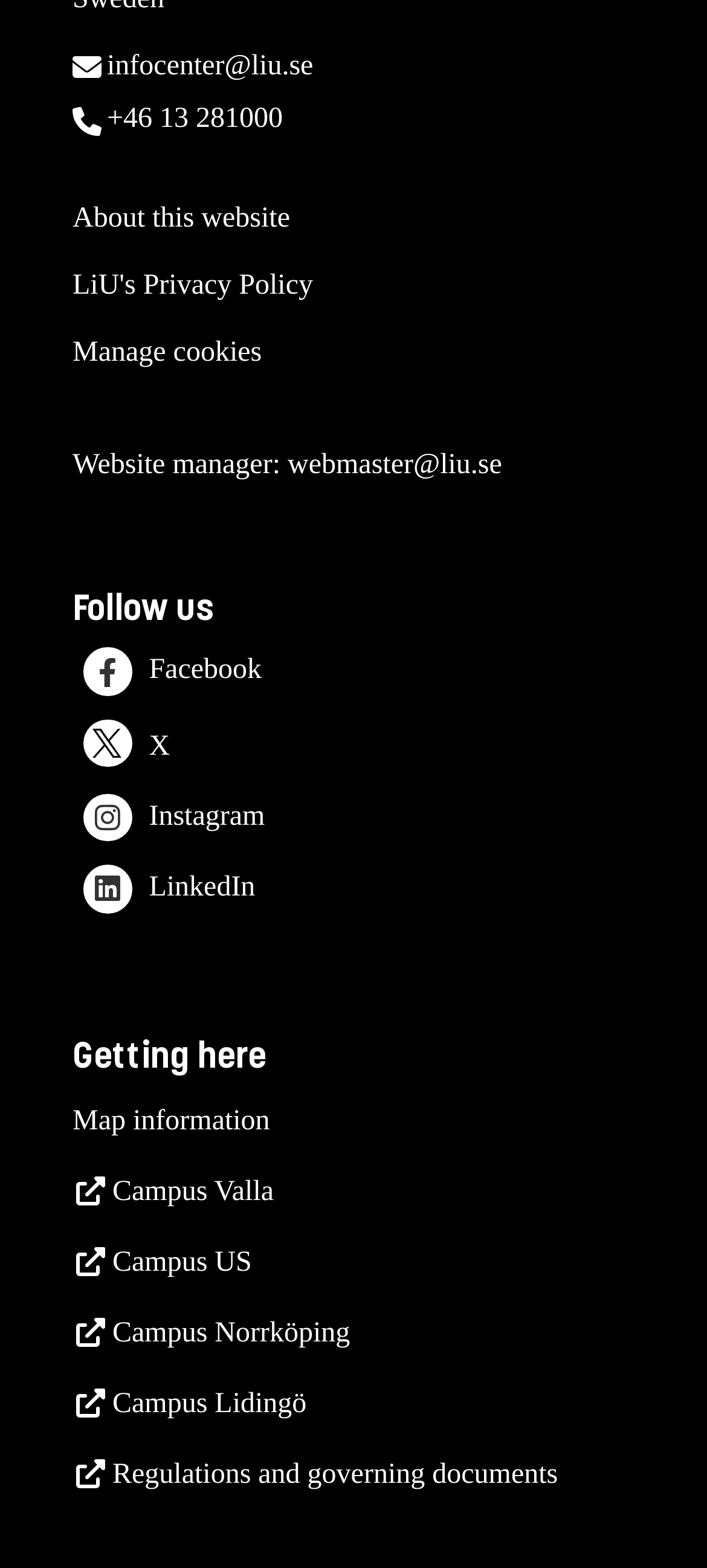Please identify the bounding box coordinates of the element on the webpage that should be clicked to follow this instruction: "Contact LiU by phone". The bounding box coordinates should be given as four float numbers between 0 and 1, formatted as [left, top, right, bottom].

[0.151, 0.066, 0.4, 0.086]